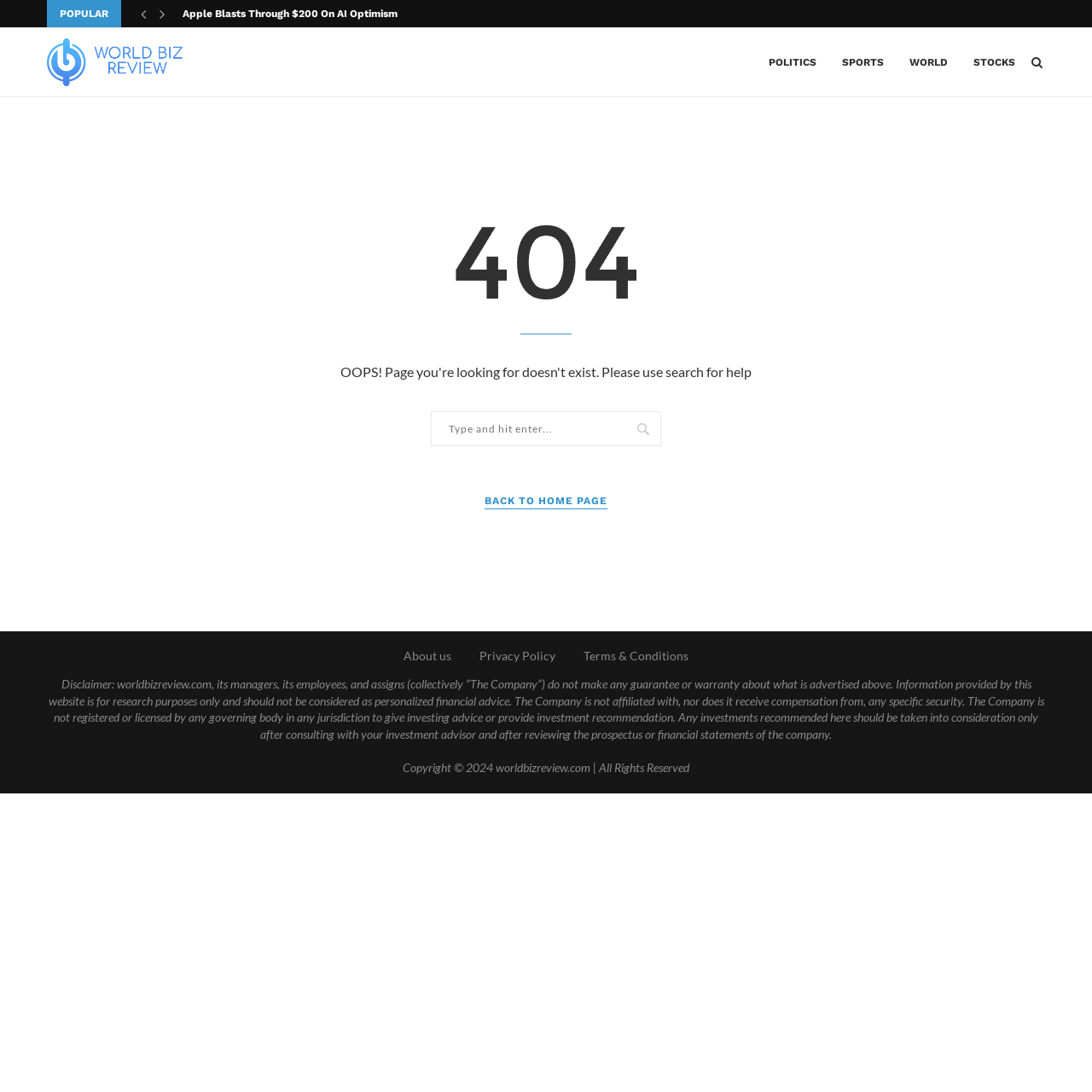Predict the bounding box coordinates of the area that should be clicked to accomplish the following instruction: "View NVDA Stock Split news". The bounding box coordinates should consist of four float numbers between 0 and 1, i.e., [left, top, right, bottom].

[0.167, 0.024, 0.365, 0.049]